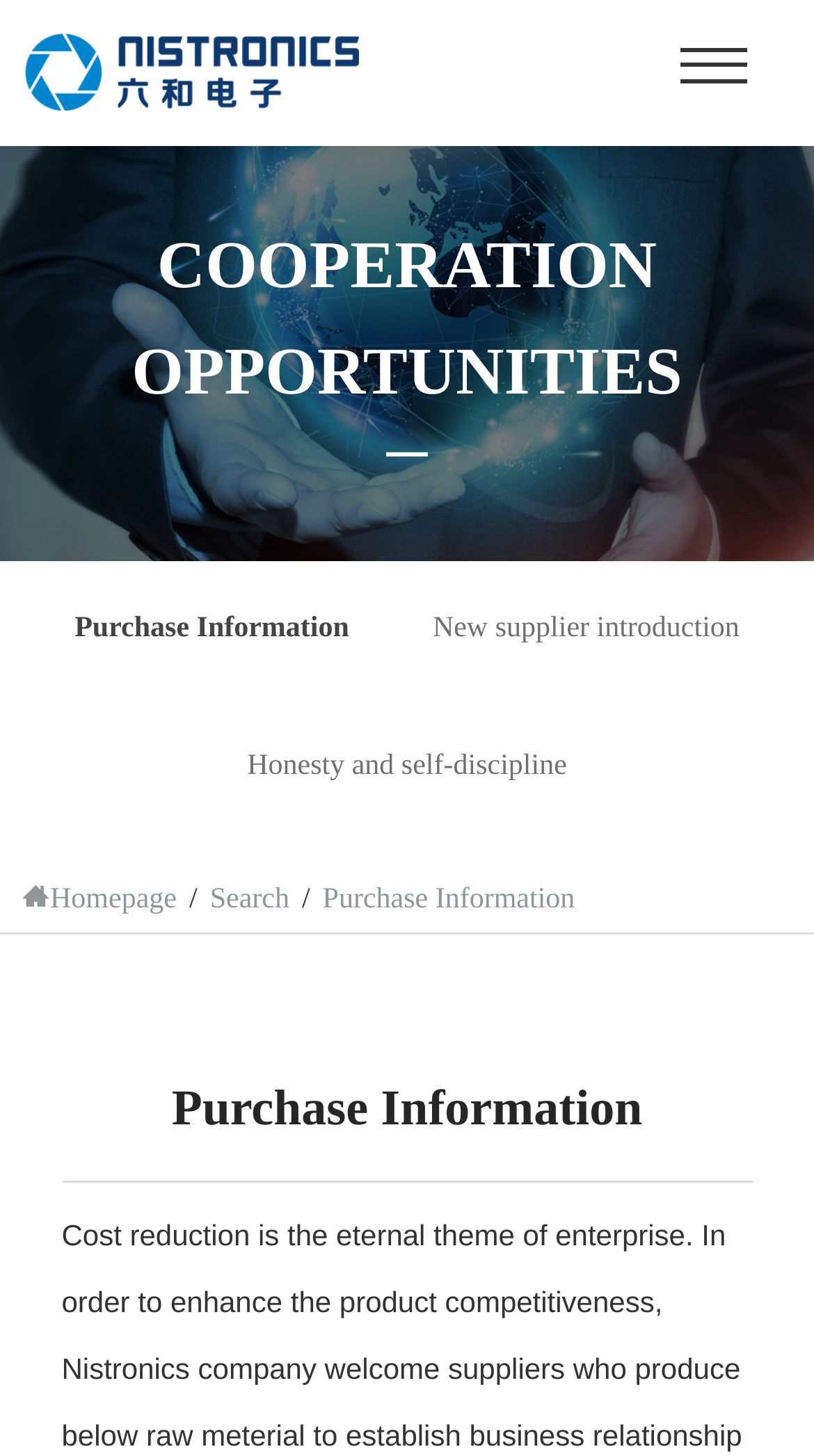What is the main topic of the webpage?
Can you give a detailed and elaborate answer to the question?

The main topic of the webpage is 'Purchase Information', which is indicated by the heading element 'Purchase Information' at the top of the webpage and also repeated as a link and static text element later on the webpage.